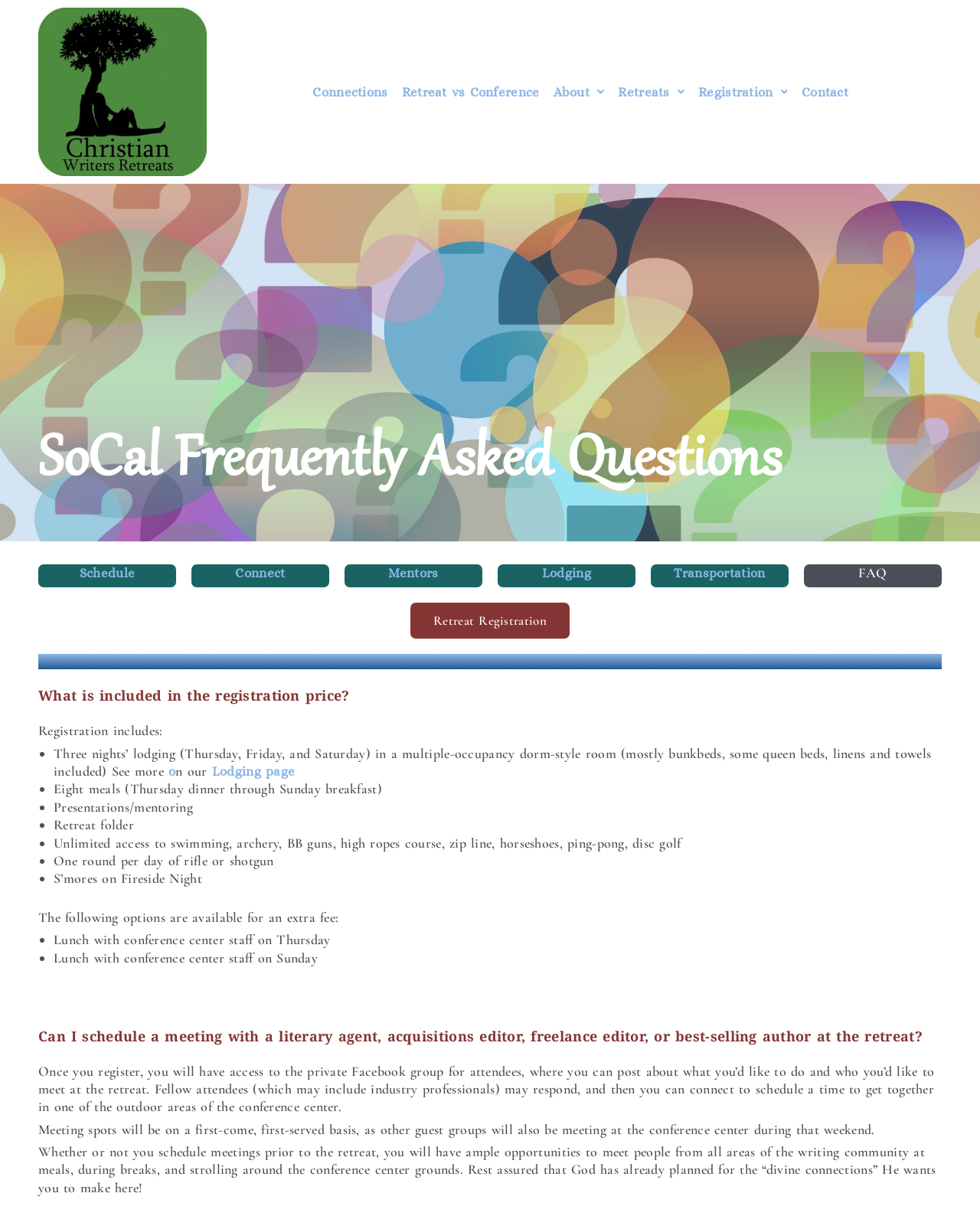Please provide the bounding box coordinates in the format (top-left x, top-left y, bottom-right x, bottom-right y). Remember, all values are floating point numbers between 0 and 1. What is the bounding box coordinate of the region described as: parent_node: Our Newsletter

None